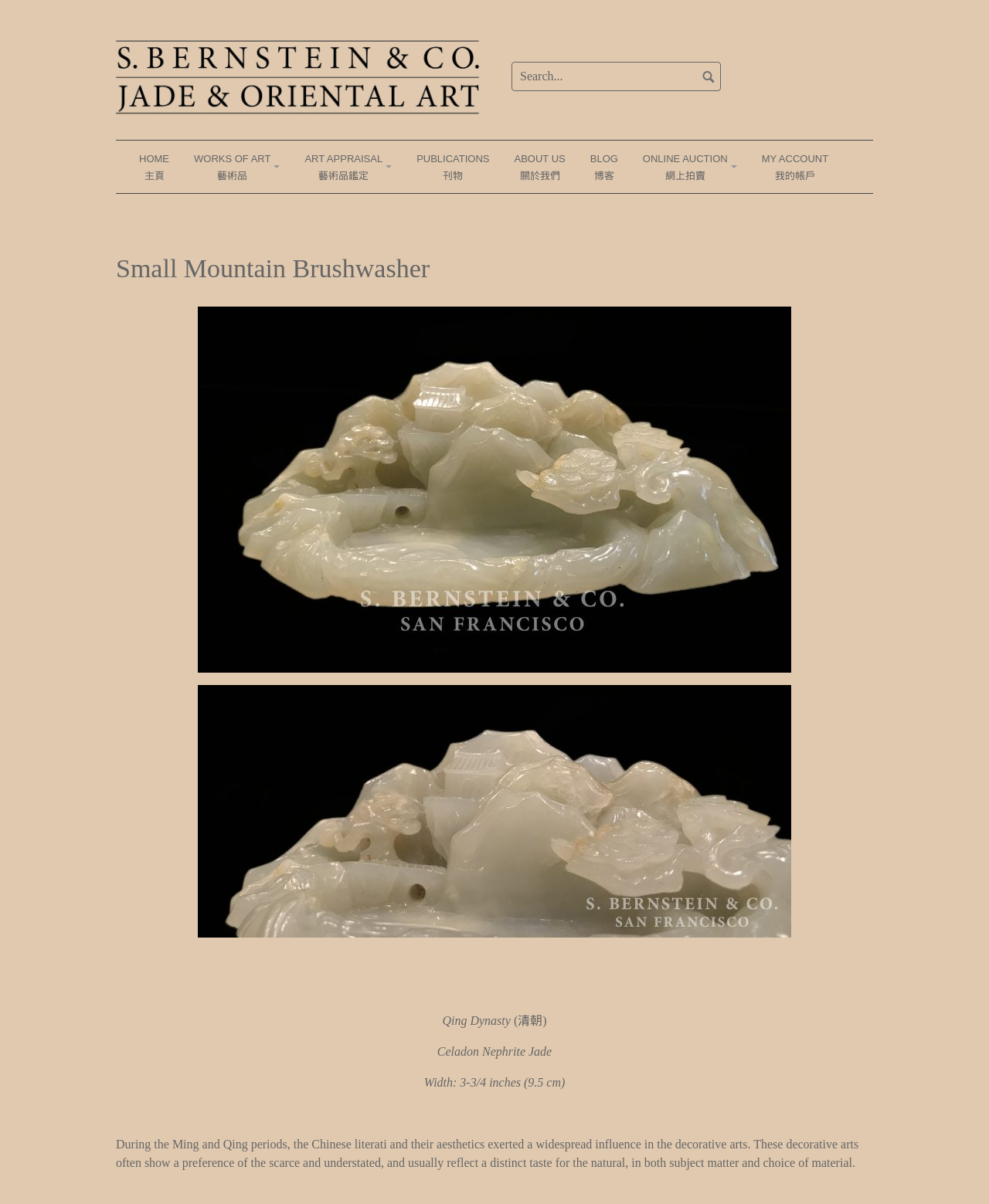Find the primary header on the webpage and provide its text.

Small Mountain Brushwasher